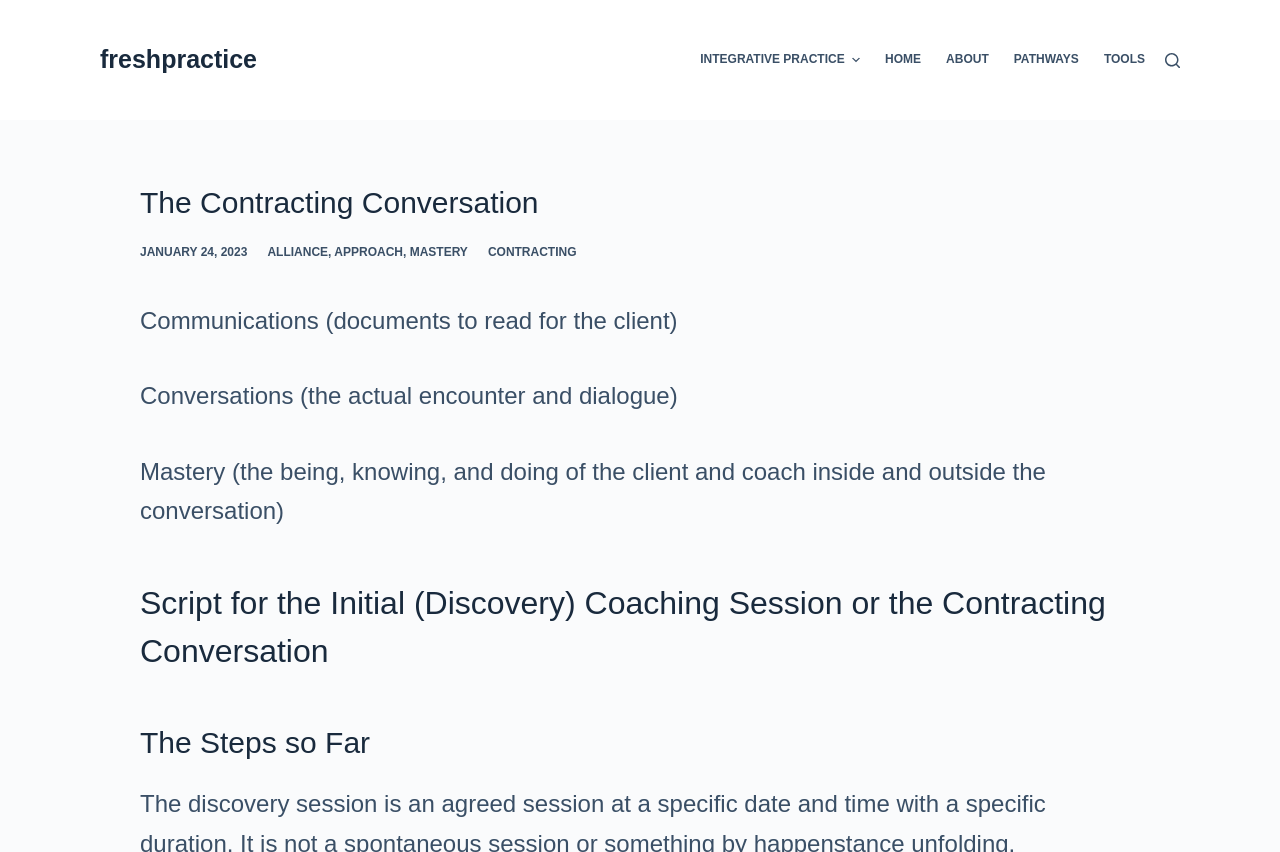Please identify the coordinates of the bounding box for the clickable region that will accomplish this instruction: "Read the 'Script for the Initial (Discovery) Coaching Session or the Contracting Conversation' section".

[0.109, 0.68, 0.891, 0.792]